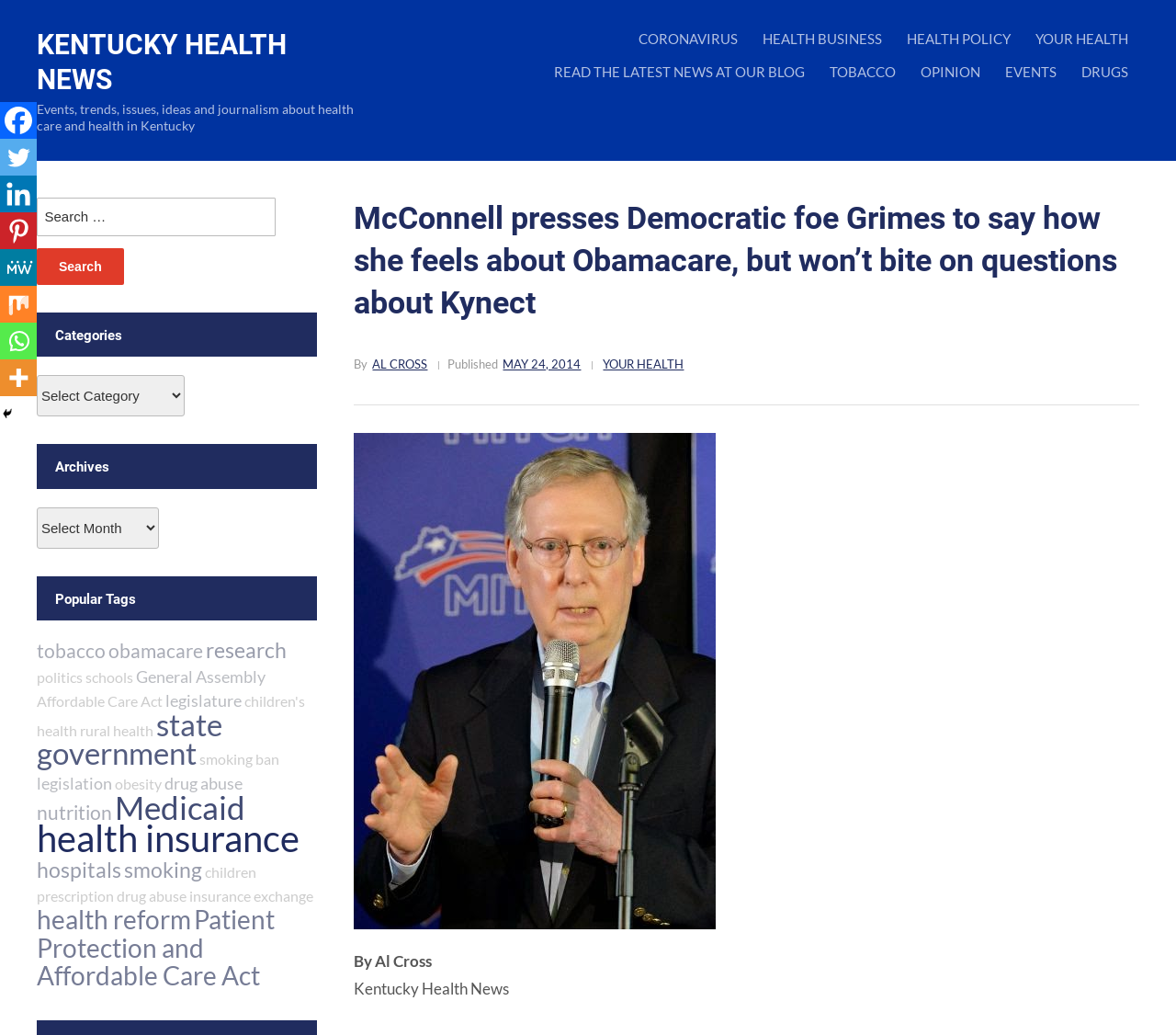How many social media links are there on the webpage?
Offer a detailed and full explanation in response to the question.

I found the answer by looking at the left sidebar, where I counted 7 social media links, including Facebook, Twitter, Linkedin, Pinterest, MeWe, Mix, and Whatsapp.